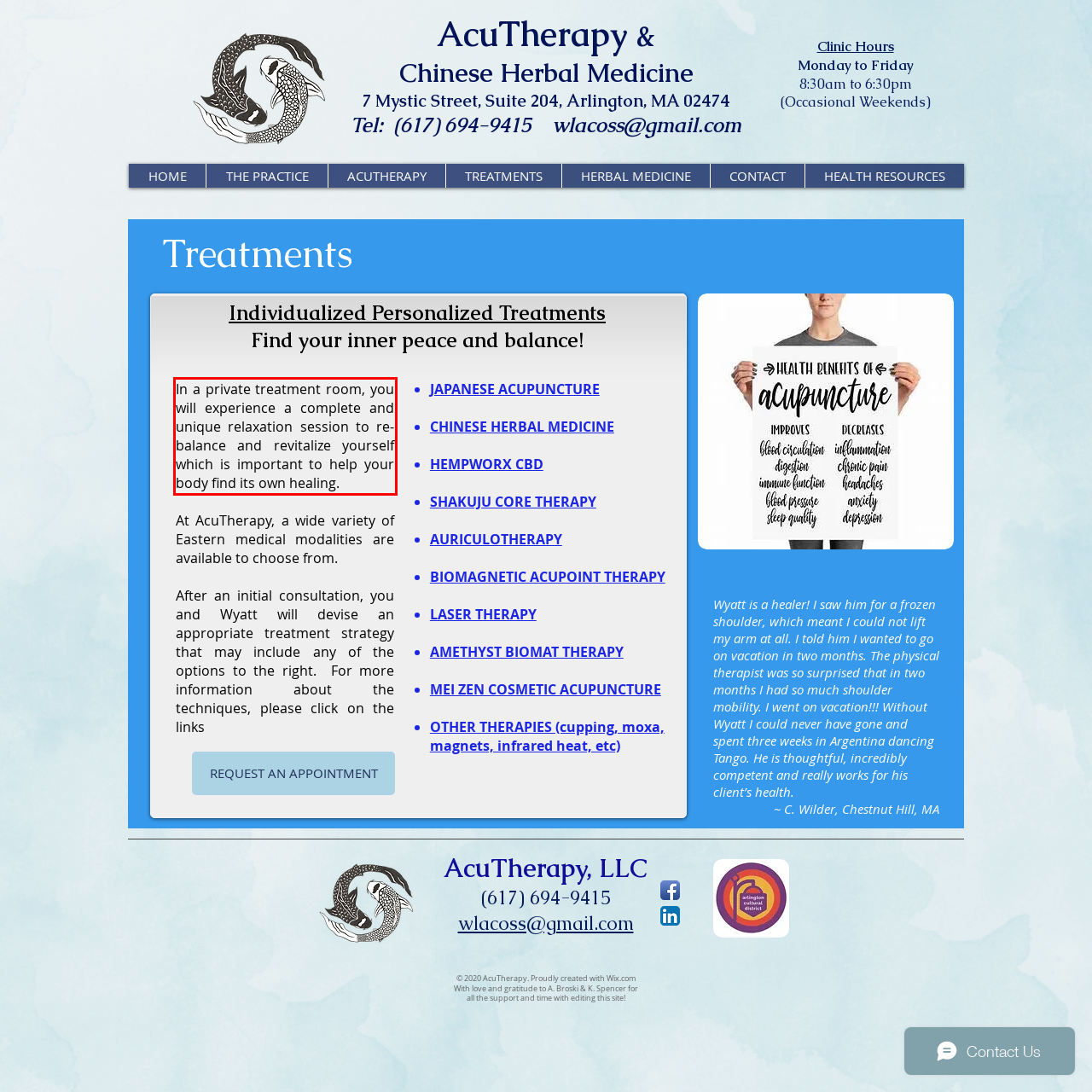Given a screenshot of a webpage with a red bounding box, please identify and retrieve the text inside the red rectangle.

In a private treatment room, you will experience a complete and unique relaxation session to re-balance and revitalize yourself which is important to help your body find its own healing.